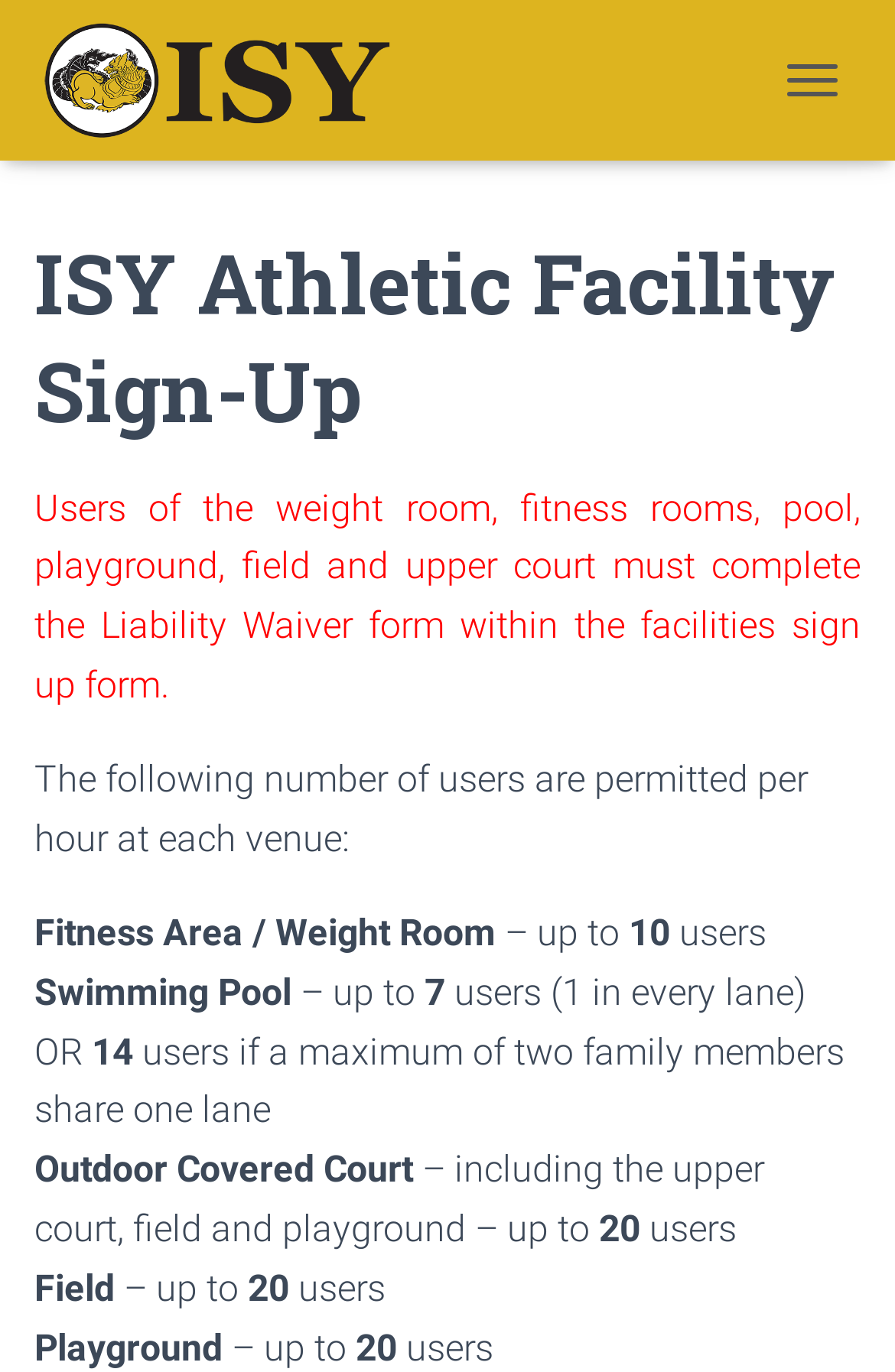Using the elements shown in the image, answer the question comprehensively: What is the maximum number of users allowed in the Outdoor Covered Court?

The webpage provides information on the user limits for various facilities, including the Outdoor Covered Court, which is listed as allowing up to 20 users.